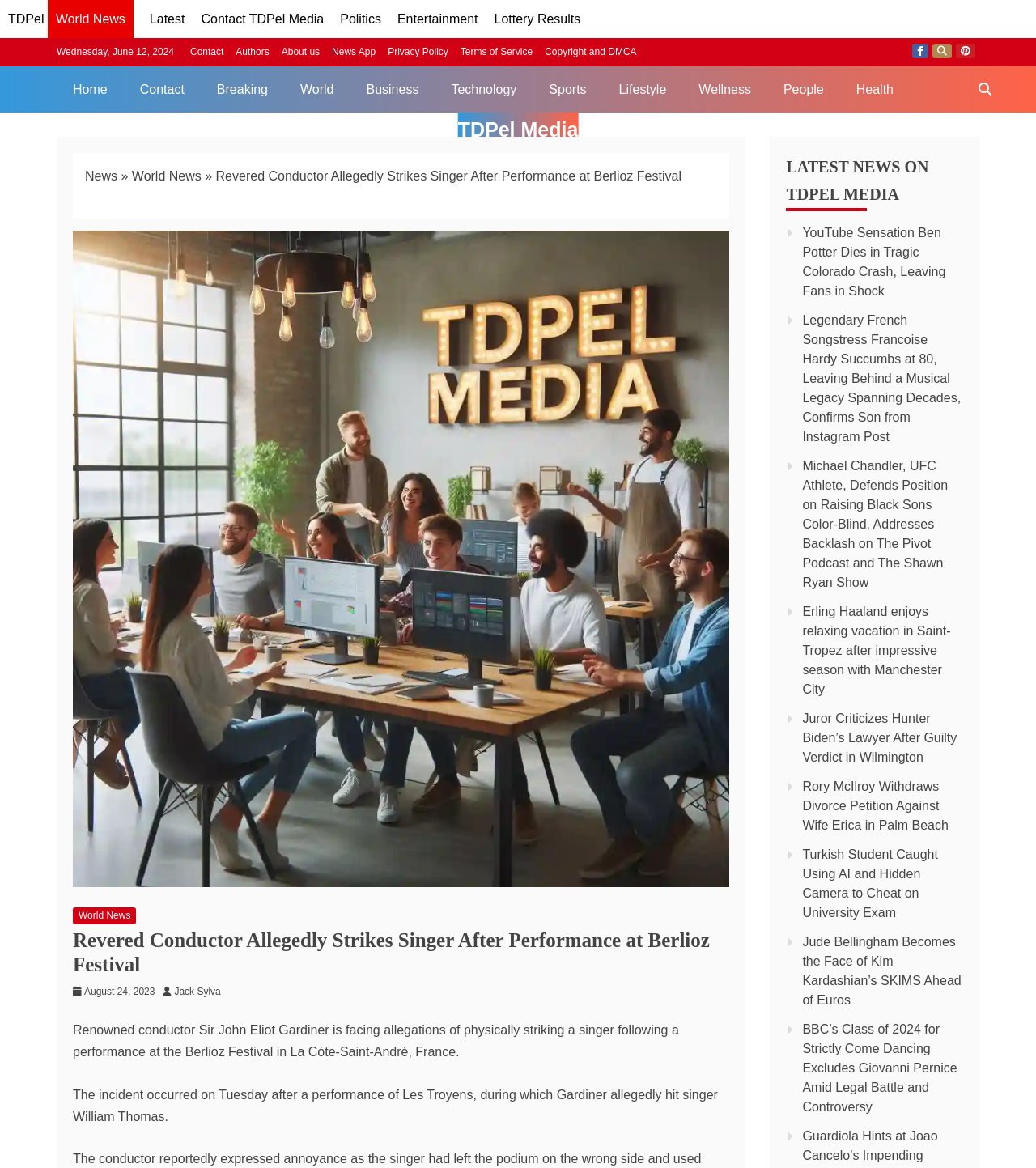Find the primary header on the webpage and provide its text.

Revered Conductor Allegedly Strikes Singer After Performance at Berlioz Festival